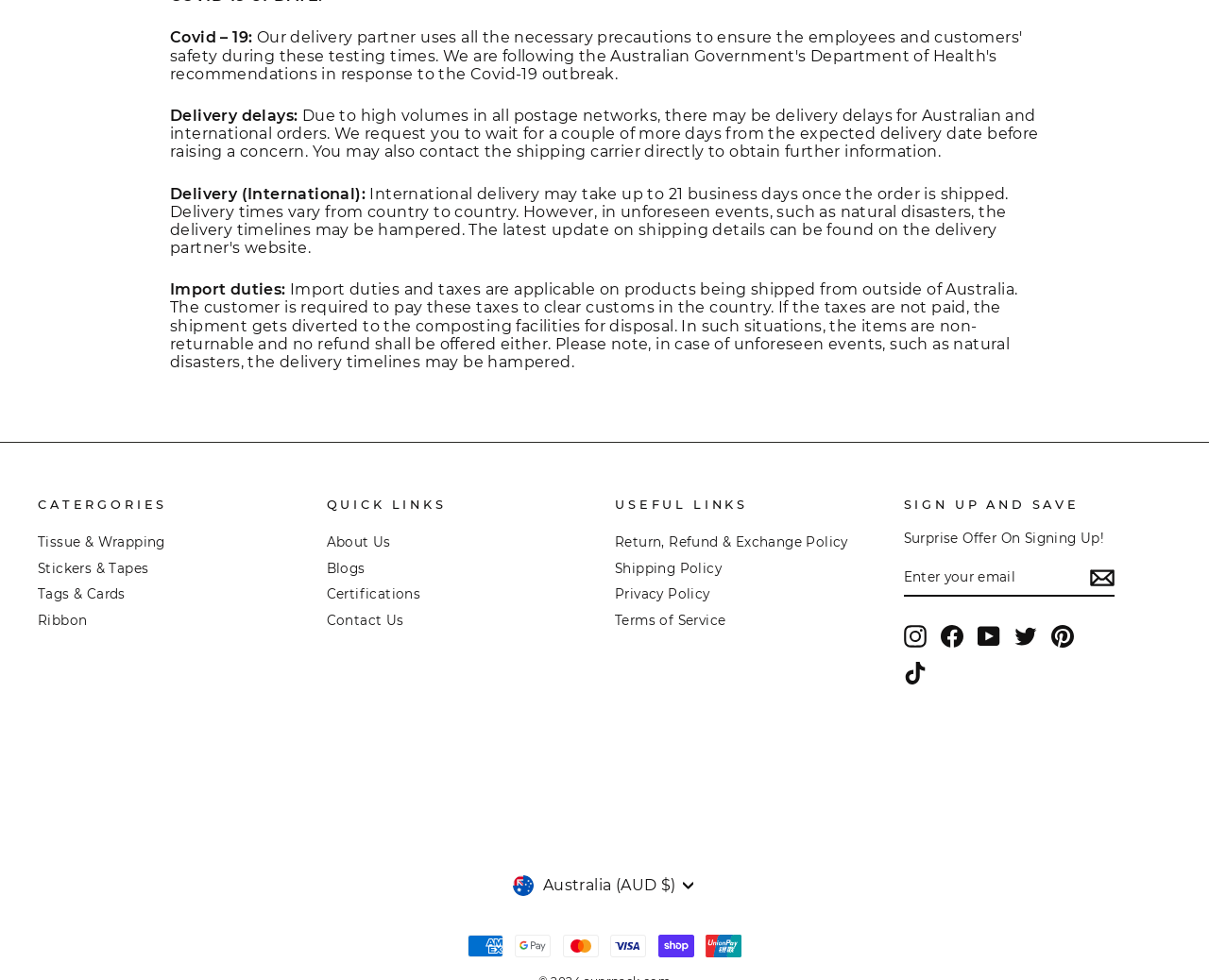Find the bounding box coordinates of the area that needs to be clicked in order to achieve the following instruction: "Select Australia (AUD $) as currency". The coordinates should be specified as four float numbers between 0 and 1, i.e., [left, top, right, bottom].

[0.419, 0.891, 0.581, 0.915]